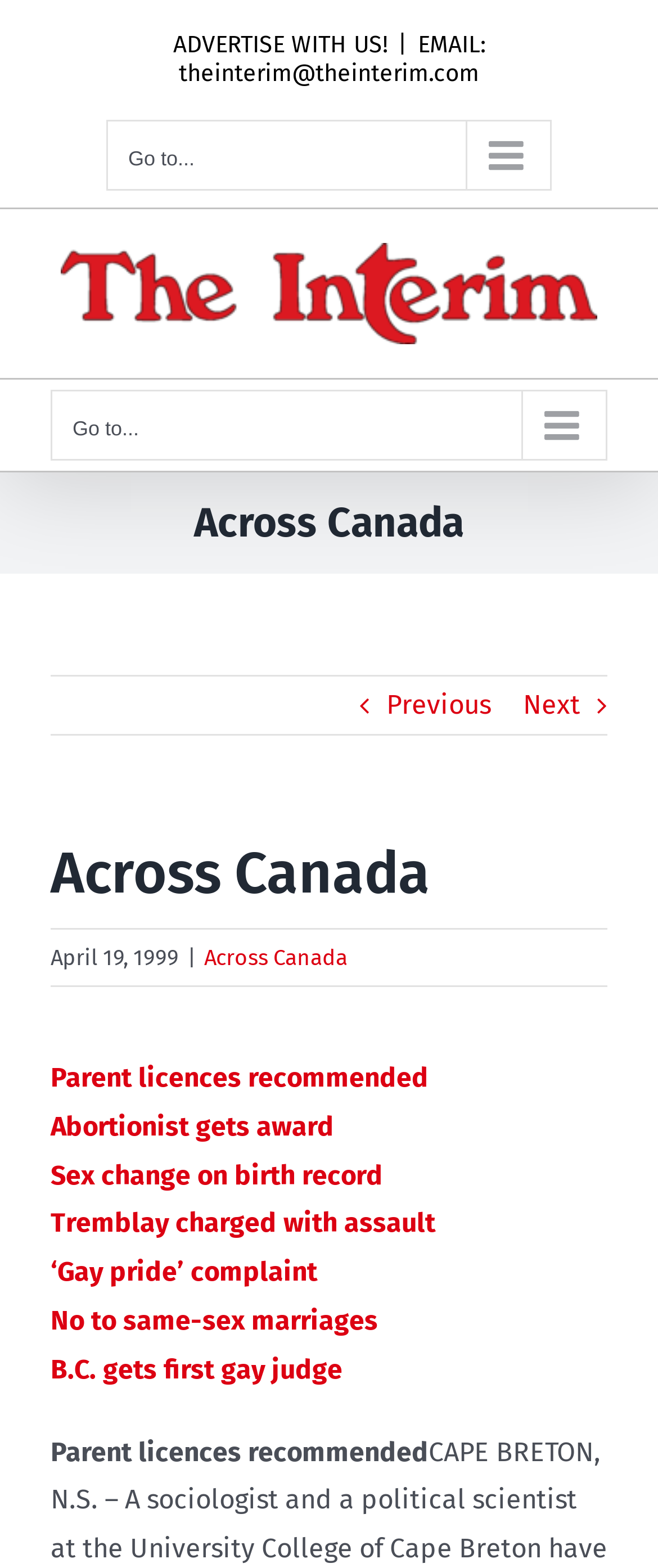Create a detailed summary of all the visual and textual information on the webpage.

This webpage appears to be a news article page from "The Interim" publication, dated April 19, 1999. At the top, there is a navigation menu with a "Secondary Mobile Menu" and a "Main Menu Mobile" button, accompanied by "The Interim Logo" image. Below the logo, there is a "Page Title Bar" region with a heading "Across Canada" and navigation links to previous and next pages.

The main content area is divided into several sections. The top section has a series of links to news articles, including "Parent licences recommended", "Abortionist gets award", "Sex change on birth record", and several others. These links are arranged vertically, with a separator line between each article title.

Below the news article links, there is a repeated title "Parent licences recommended" in a smaller font size, which may be a summary or a subtitle. The webpage also has an "ADVERTISE WITH US!" banner at the top-right corner, accompanied by an email address link.

Overall, the webpage has a simple and organized layout, with a focus on presenting news article titles and summaries in a clear and concise manner.